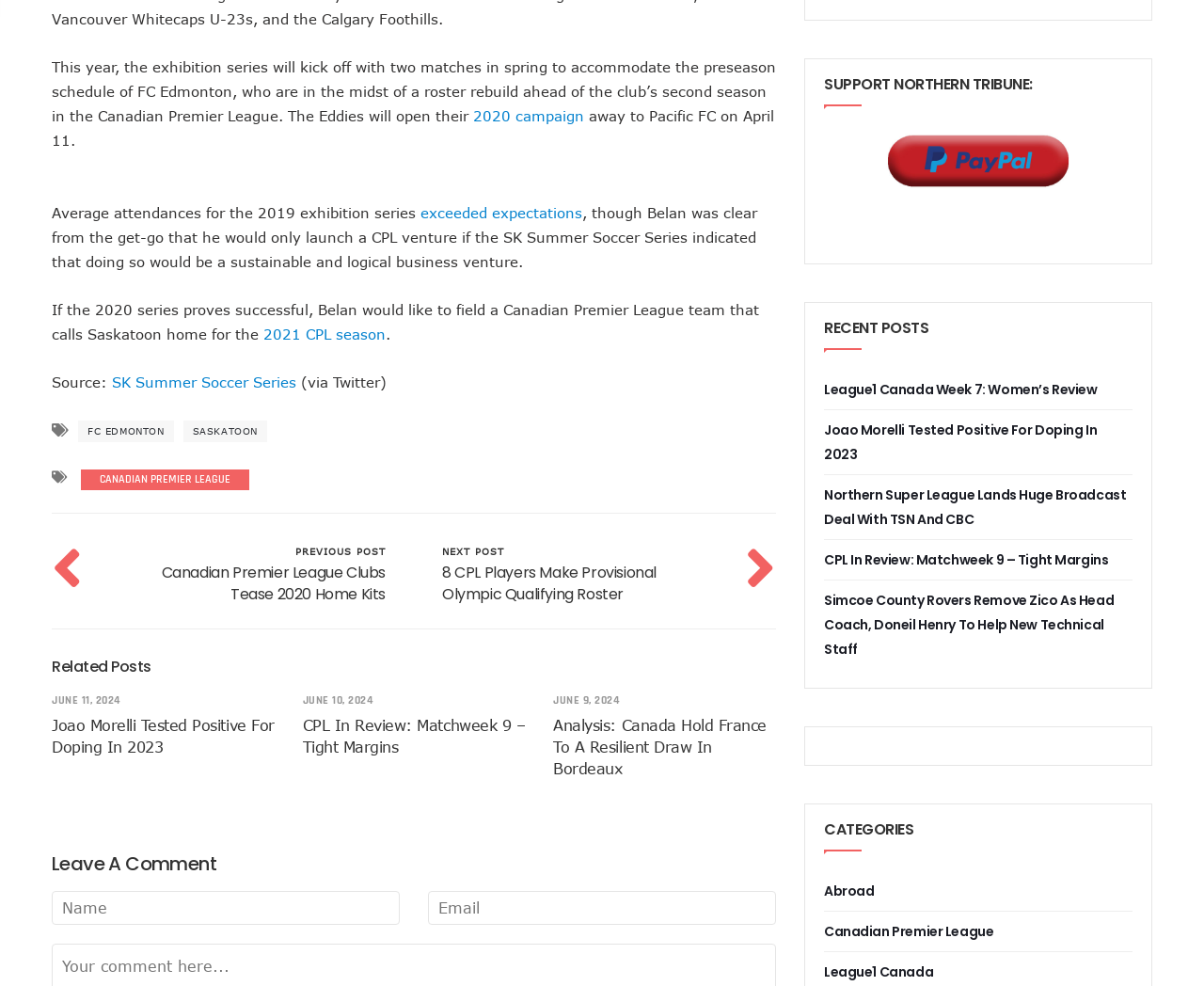What is the date of the article?
Using the image as a reference, deliver a detailed and thorough answer to the question.

The date of the article can be found at the top of the page, above the related posts section. It is displayed as 'JUNE 11, 2024'.